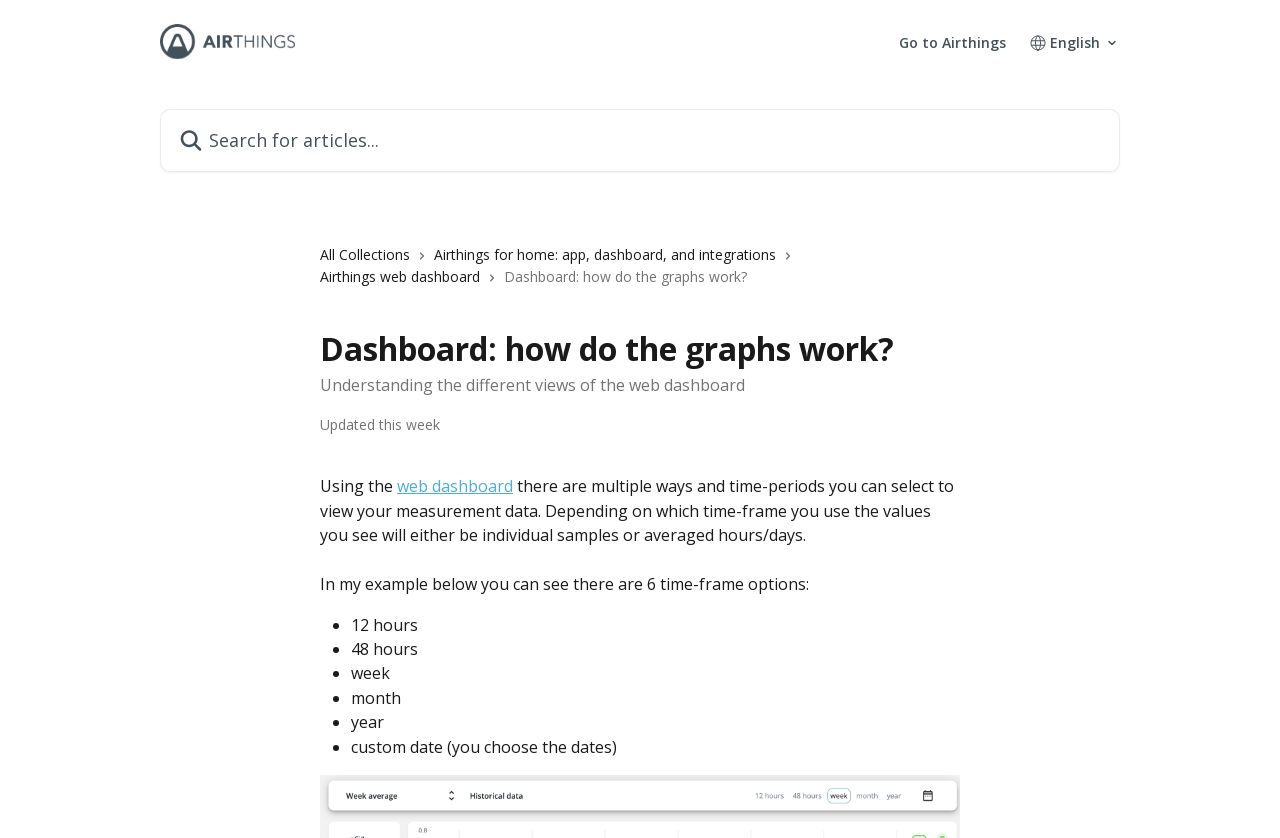Respond to the following question with a brief word or phrase:
What is the topic of the webpage?

Understanding web dashboard views